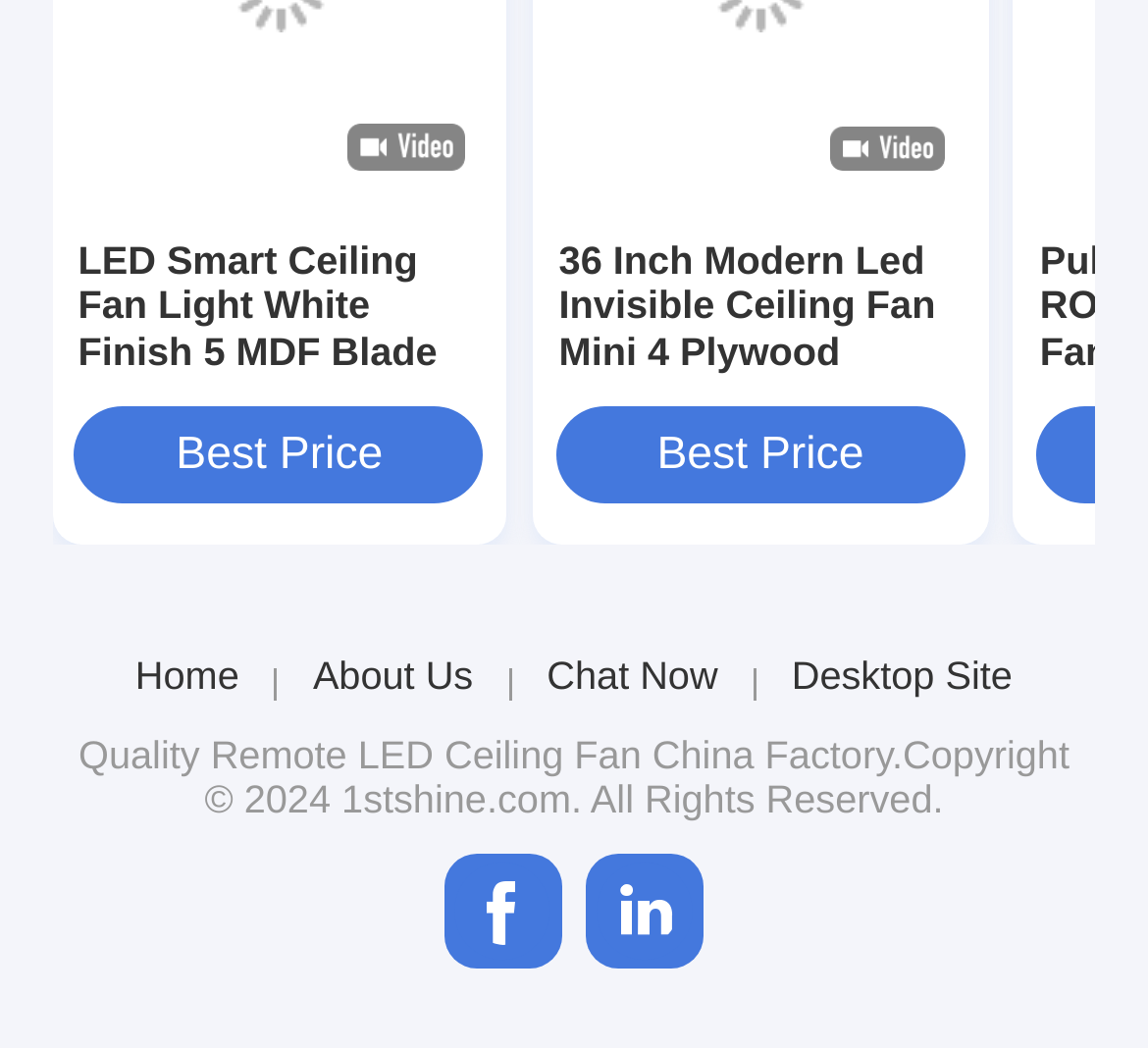Please give a one-word or short phrase response to the following question: 
Where is the 'About Us' link located?

Middle left